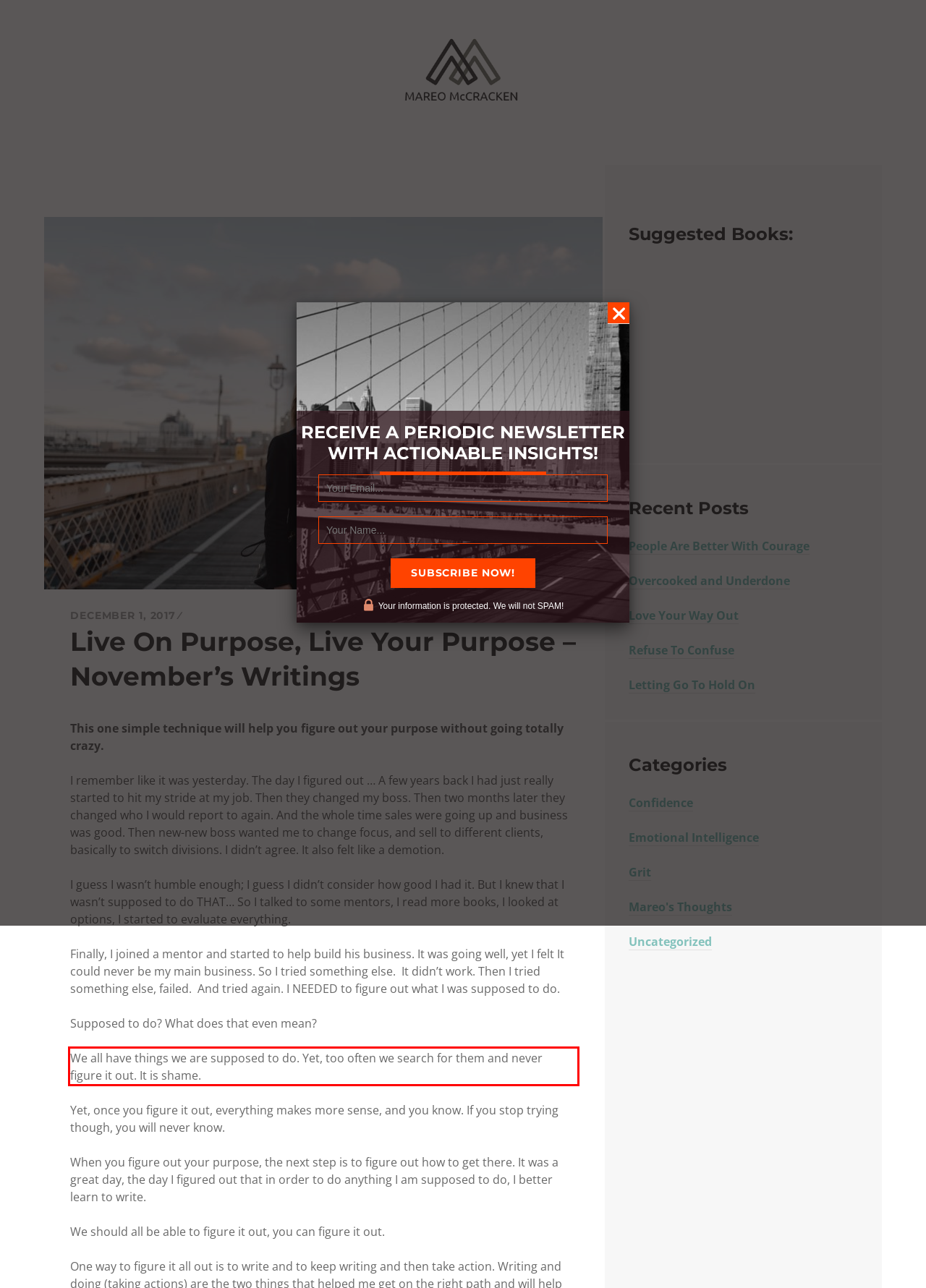Please analyze the provided webpage screenshot and perform OCR to extract the text content from the red rectangle bounding box.

We all have things we are supposed to do. Yet, too often we search for them and never figure it out. It is shame.